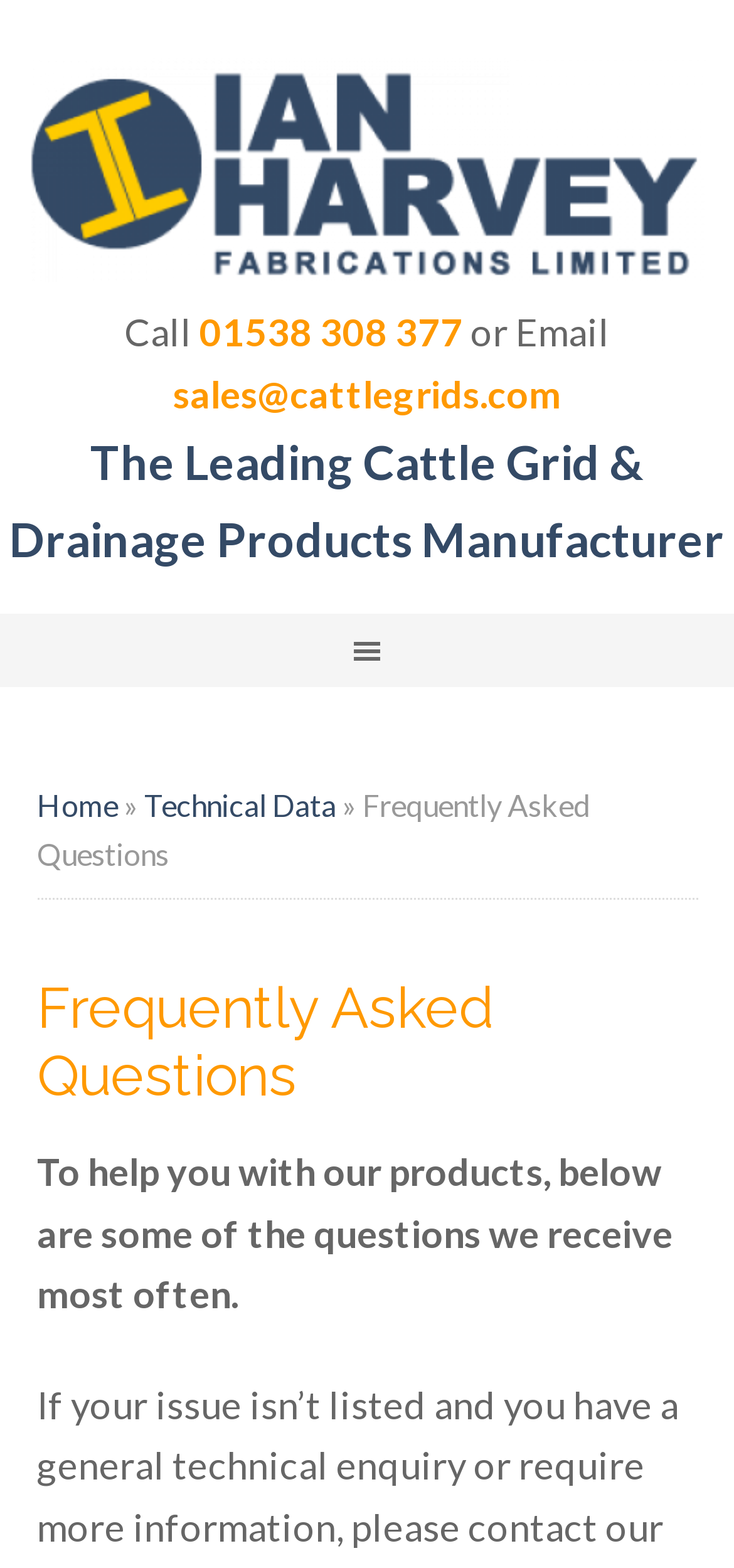Please find the bounding box for the UI component described as follows: "Home".

[0.05, 0.502, 0.16, 0.525]